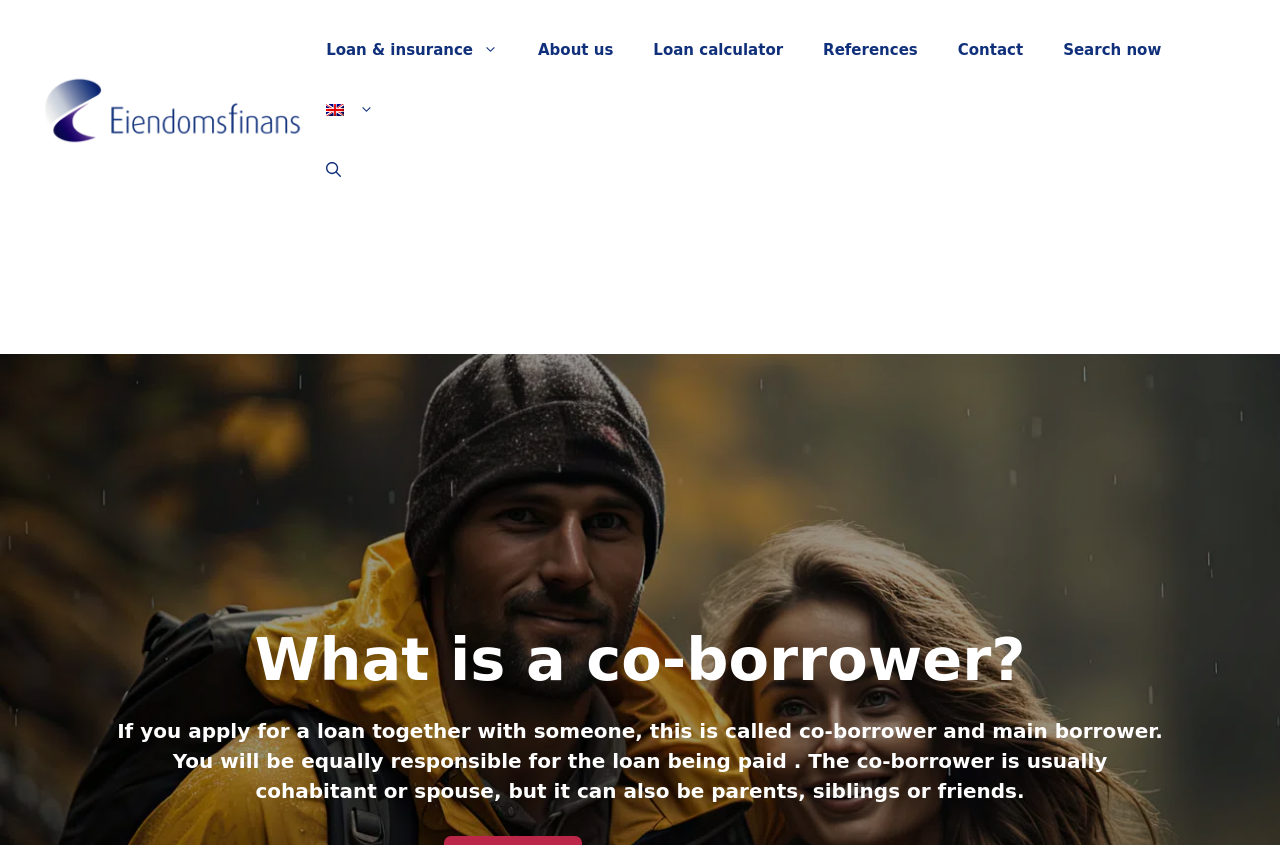Provide a thorough description of the webpage's content and layout.

The webpage is about co-borrowers and their responsibilities in a loan. At the top, there is a banner with the site's name, followed by a navigation menu with links to various sections such as "Loan & insurance", "About us", "Loan calculator", "References", and "Contact". The navigation menu is located at the top center of the page.

Below the navigation menu, there is a search bar with a "Search now" button and a link to switch the language to English, accompanied by a small English flag icon.

The main content of the page starts with a heading "What is a co-borrower?" located near the top center of the page. Below the heading, there are three paragraphs of text that explain what a co-borrower is and their responsibilities in a loan. The text explains that a co-borrower is equally responsible for the loan being paid, and that they are usually a cohabitant or spouse, but can also be parents, siblings, or friends.

Overall, the webpage has a simple and organized layout, with clear headings and concise text that provides information about co-borrowers and their roles in loans.